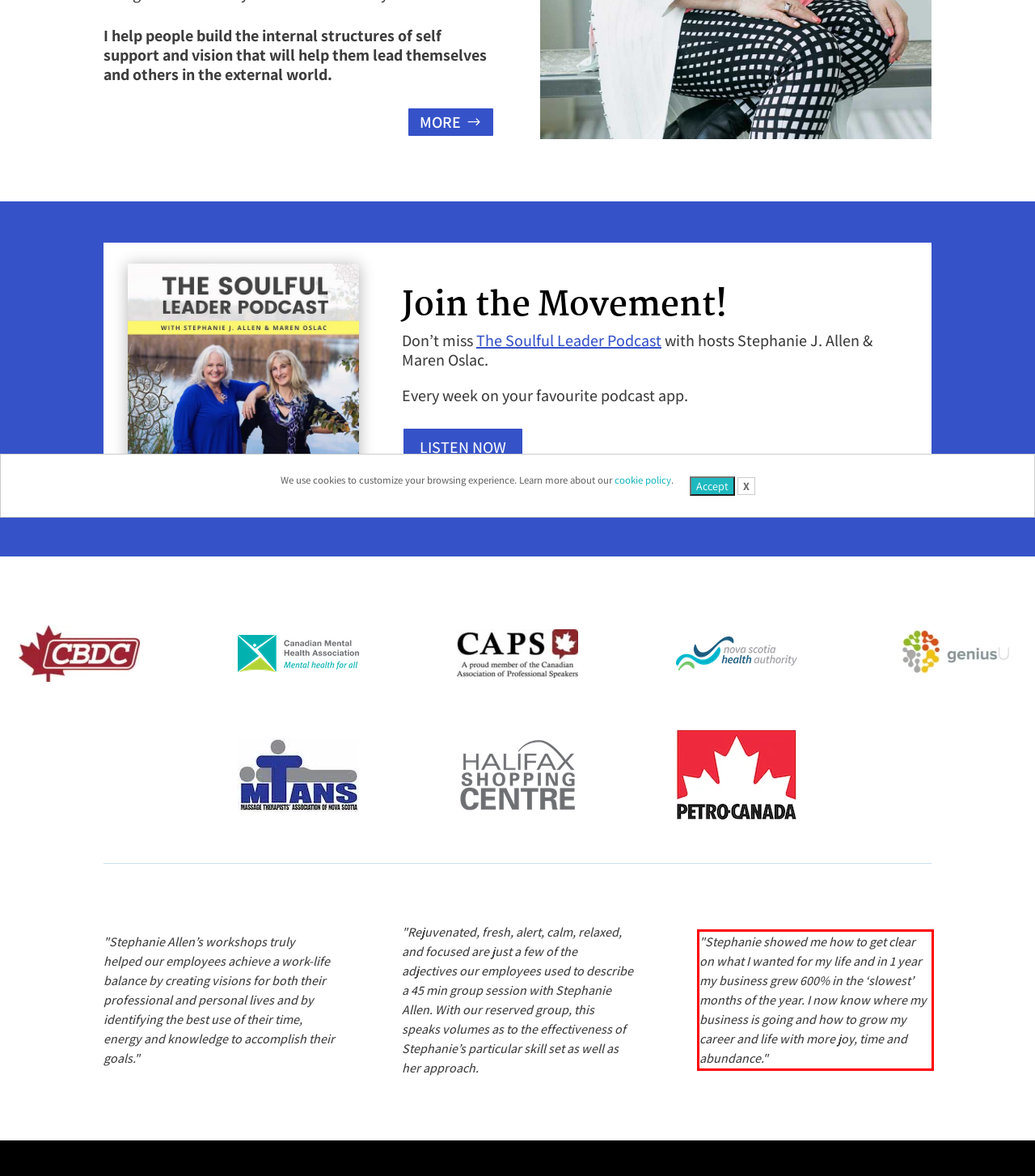Identify the red bounding box in the webpage screenshot and perform OCR to generate the text content enclosed.

"Stephanie showed me how to get clear on what I wanted for my life and in 1 year my business grew 600% in the ‘slowest’ months of the year. I now know where my business is going and how to grow my career and life with more joy, time and abundance."